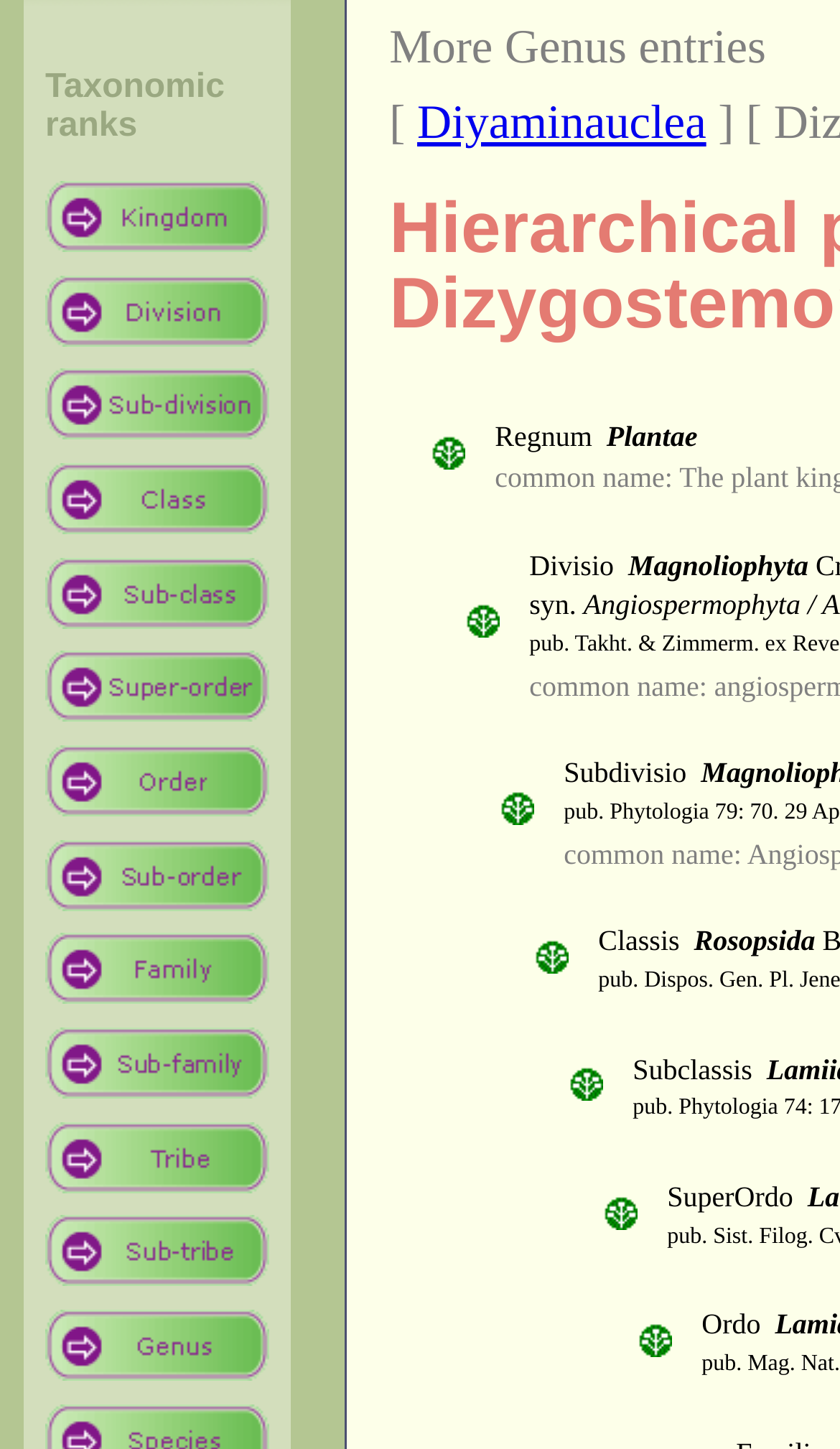Determine the bounding box coordinates of the UI element described below. Use the format (top-left x, top-left y, bottom-right x, bottom-right y) with floating point numbers between 0 and 1: Trade & Media

None